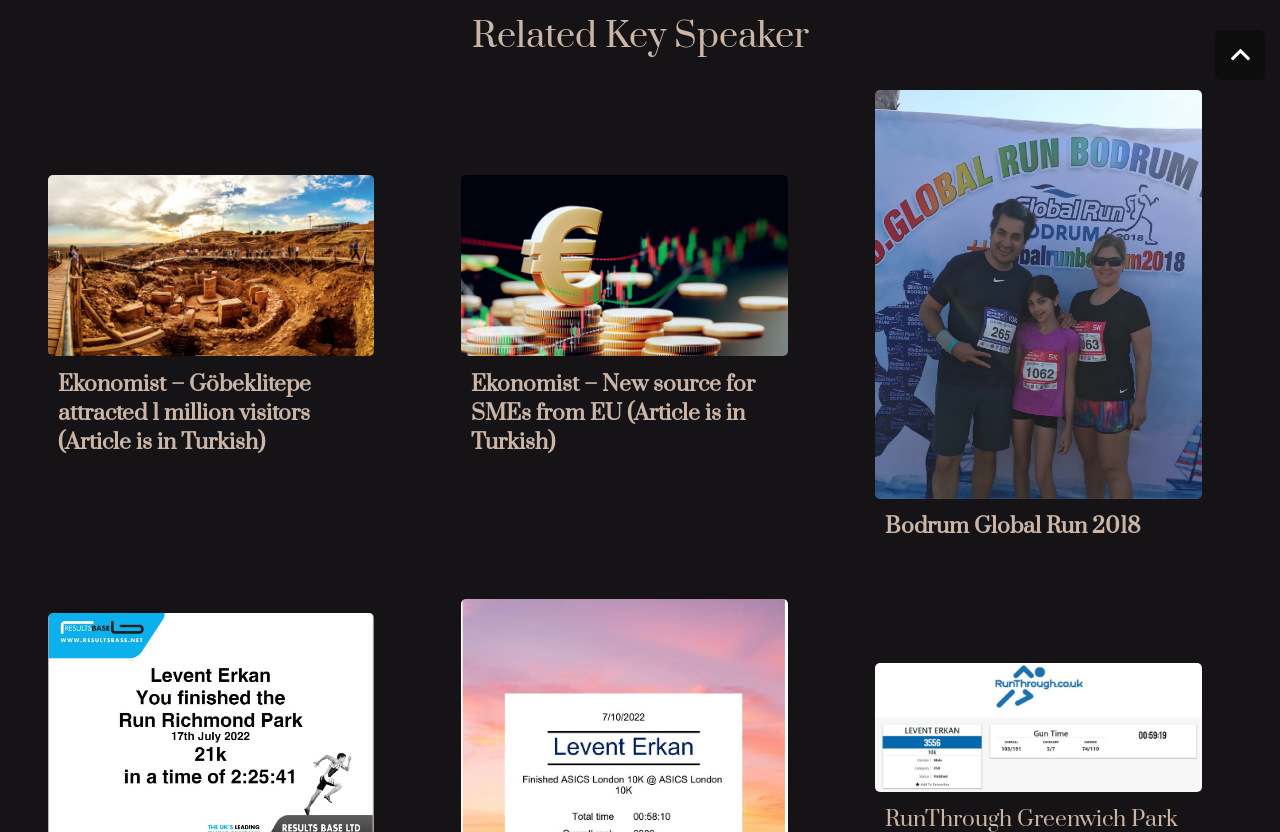Locate the bounding box coordinates of the area where you should click to accomplish the instruction: "Go back to top".

[0.949, 0.036, 0.988, 0.096]